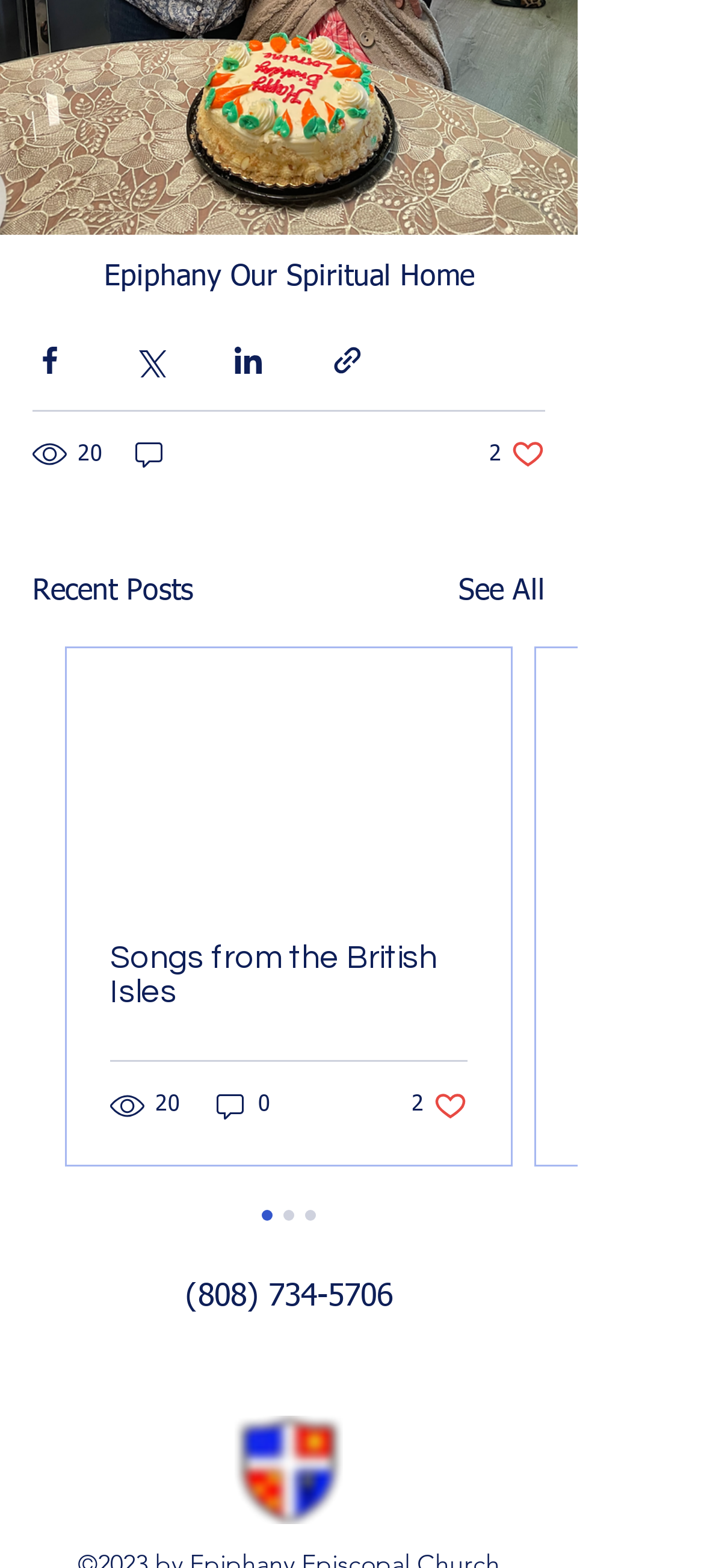Please predict the bounding box coordinates of the element's region where a click is necessary to complete the following instruction: "View recent posts". The coordinates should be represented by four float numbers between 0 and 1, i.e., [left, top, right, bottom].

[0.046, 0.364, 0.274, 0.392]